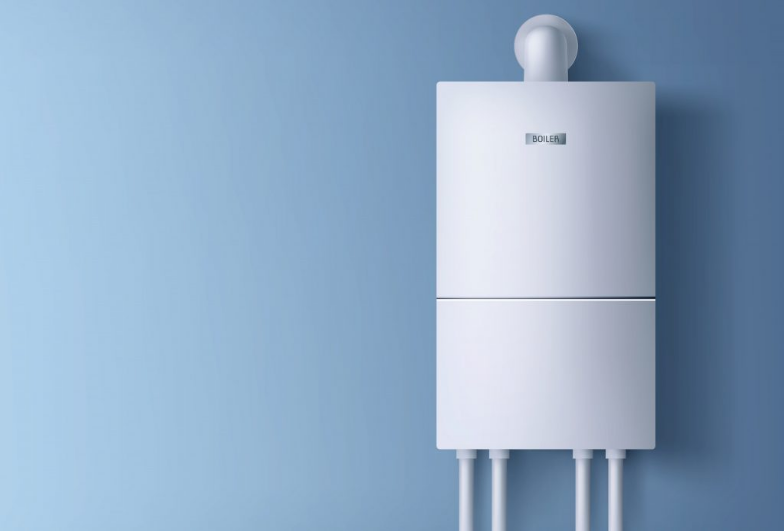How many sections is the boiler divided into?
Using the information presented in the image, please offer a detailed response to the question.

The caption states that the boiler is divided into two sections, with visible piping connecting to the installation, indicating its functionality as a home plumbing fixture essential for providing hot water.